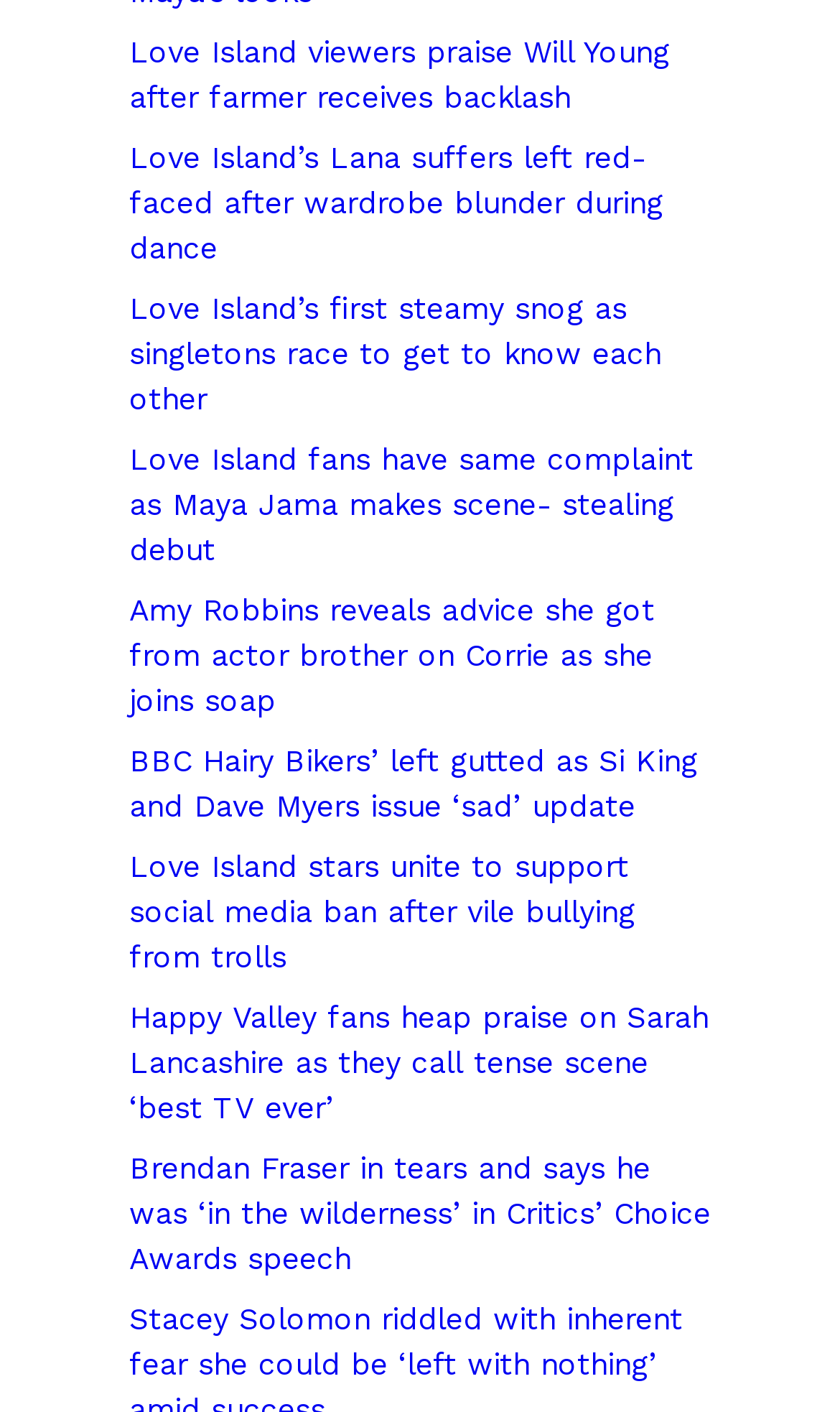Locate the bounding box coordinates of the element I should click to achieve the following instruction: "Get updates on Happy Valley's tense scene".

[0.154, 0.708, 0.844, 0.796]